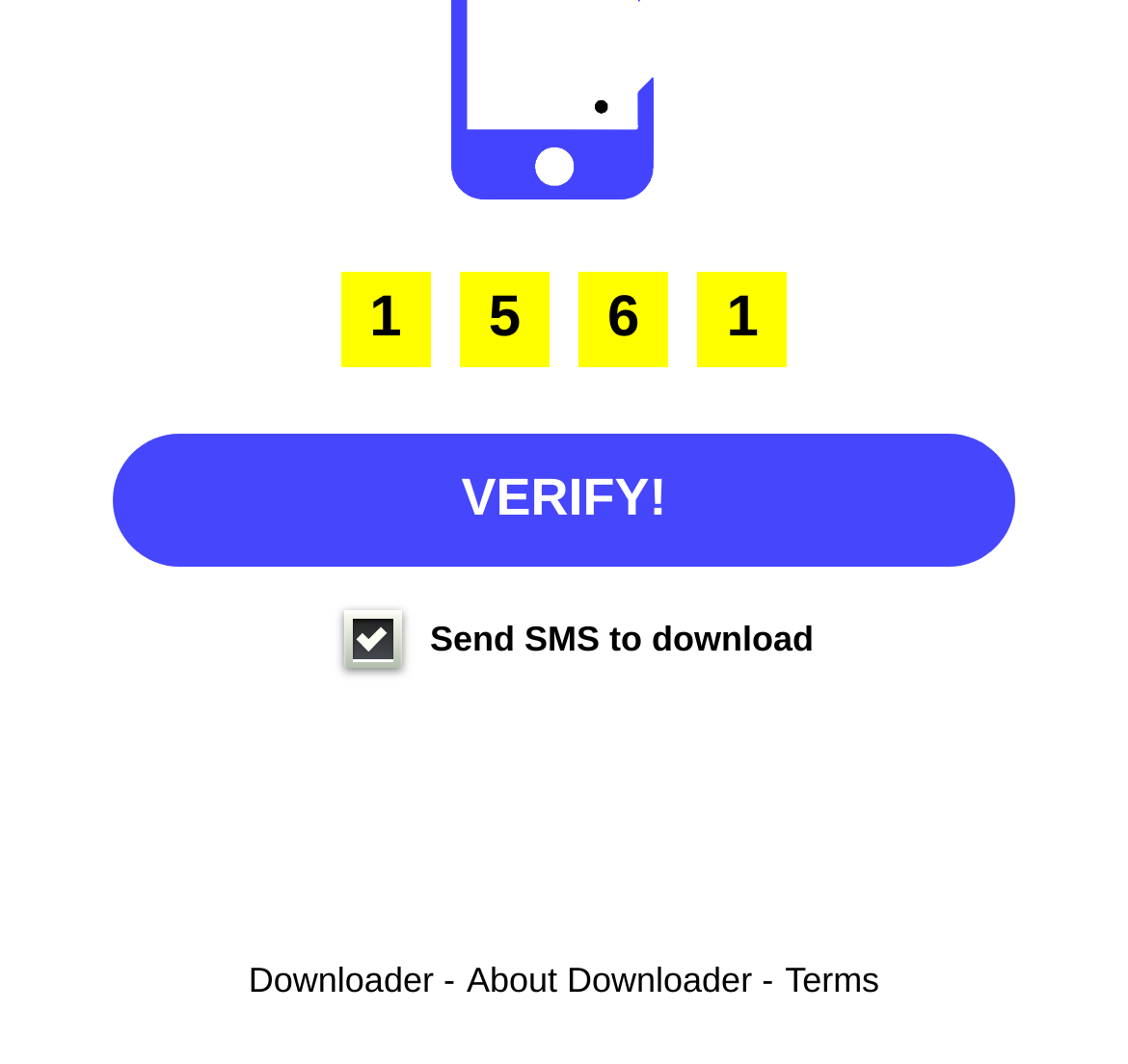Please determine the bounding box coordinates for the element with the description: "Terms".

[0.696, 0.902, 0.78, 0.94]